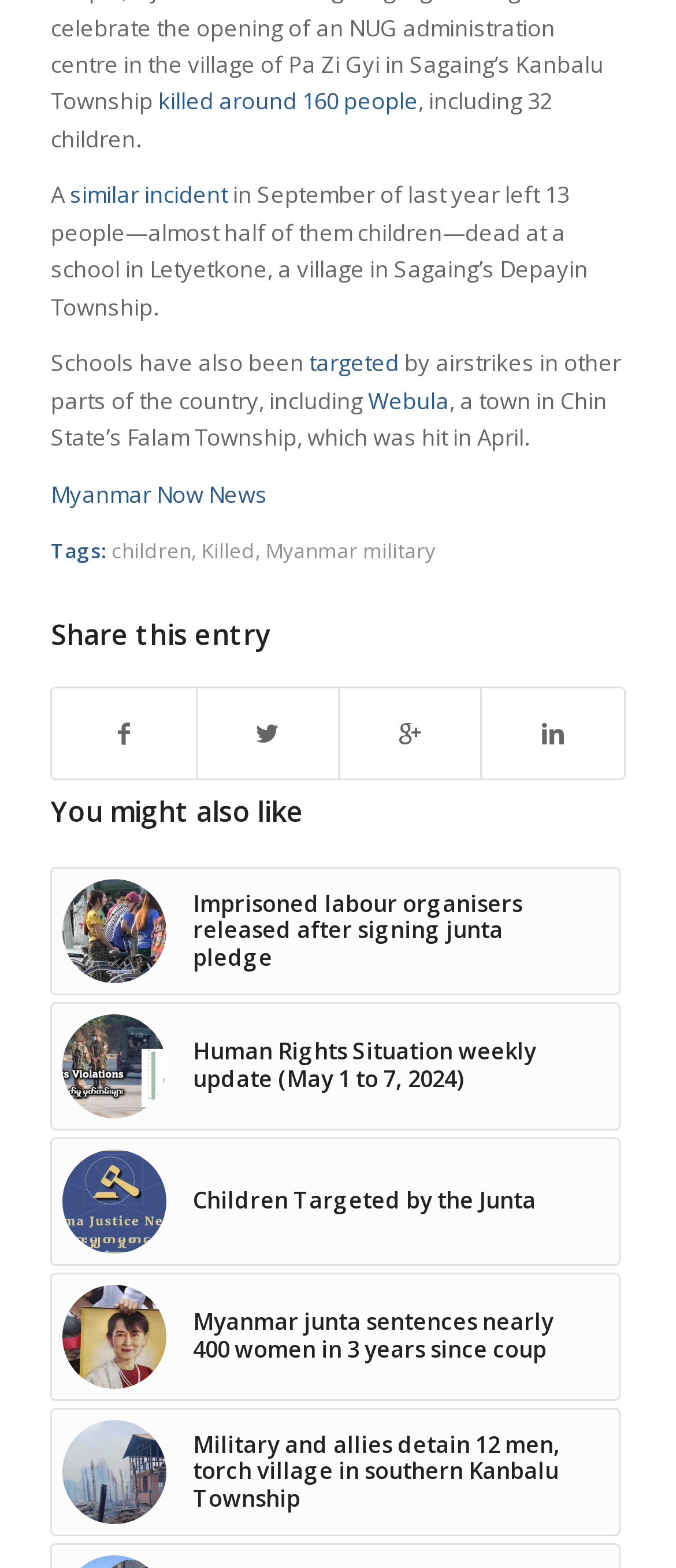What is the purpose of the 'Share this entry' section?
Can you offer a detailed and complete answer to this question?

The purpose of the 'Share this entry' section can be inferred from its name and the presence of social media icons, which suggests that it is intended for users to share the article on social media platforms.